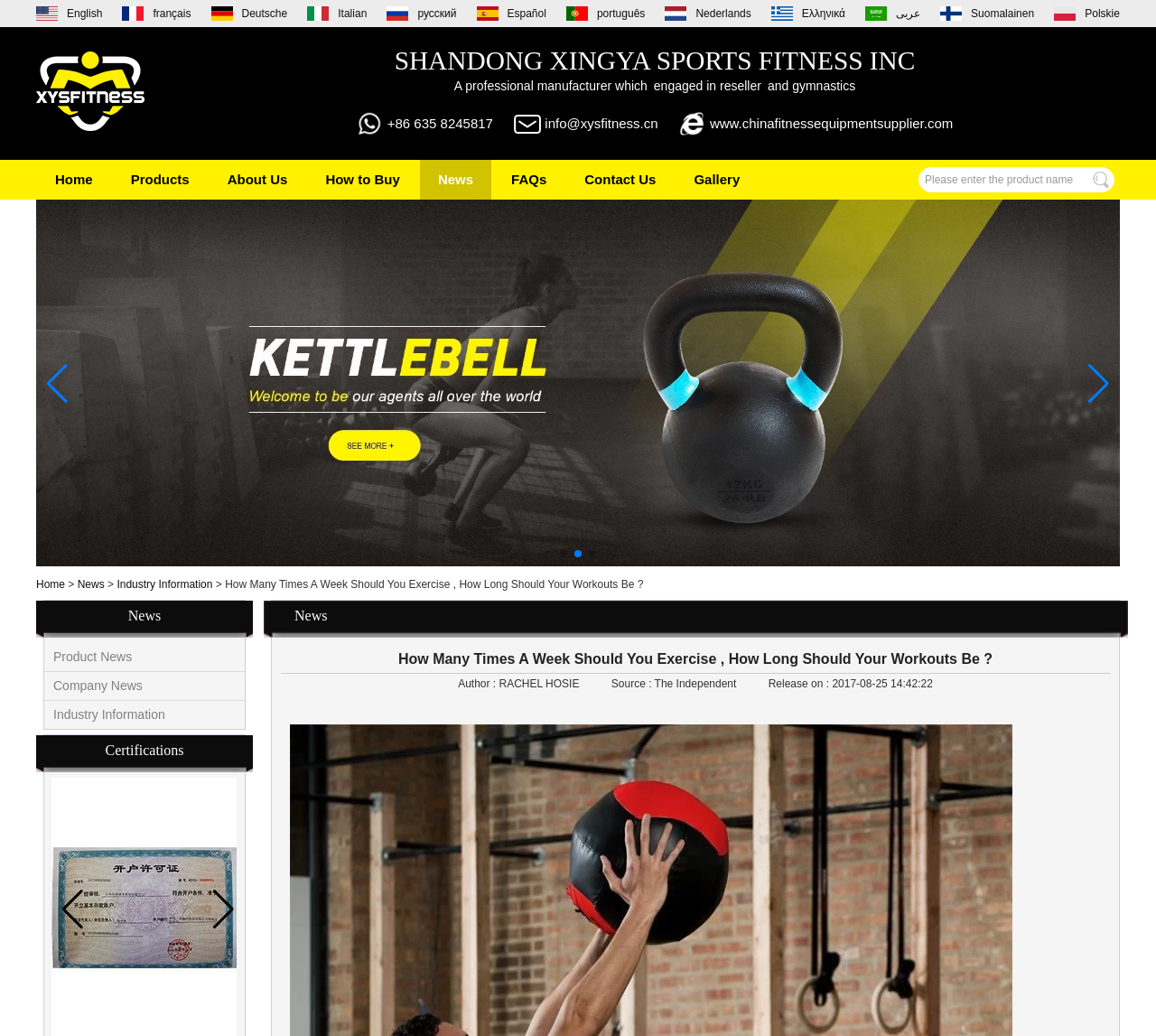Determine the bounding box coordinates for the region that must be clicked to execute the following instruction: "Contact Us".

[0.49, 0.154, 0.583, 0.193]